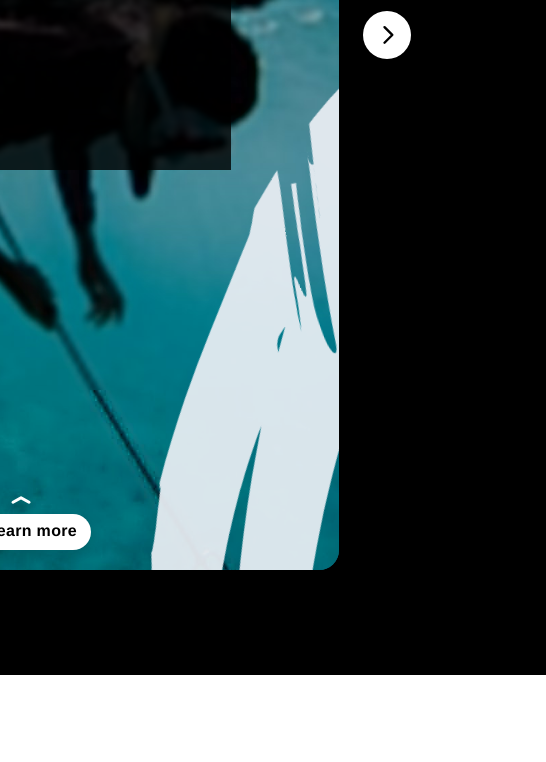Use the information in the screenshot to answer the question comprehensively: What is the purpose of the 'Learn more' button?

The 'Learn more' button is integrated into the visual narrative to encourage viewers to explore further and learn more about the experiences and offerings of spearfishing in Maui.